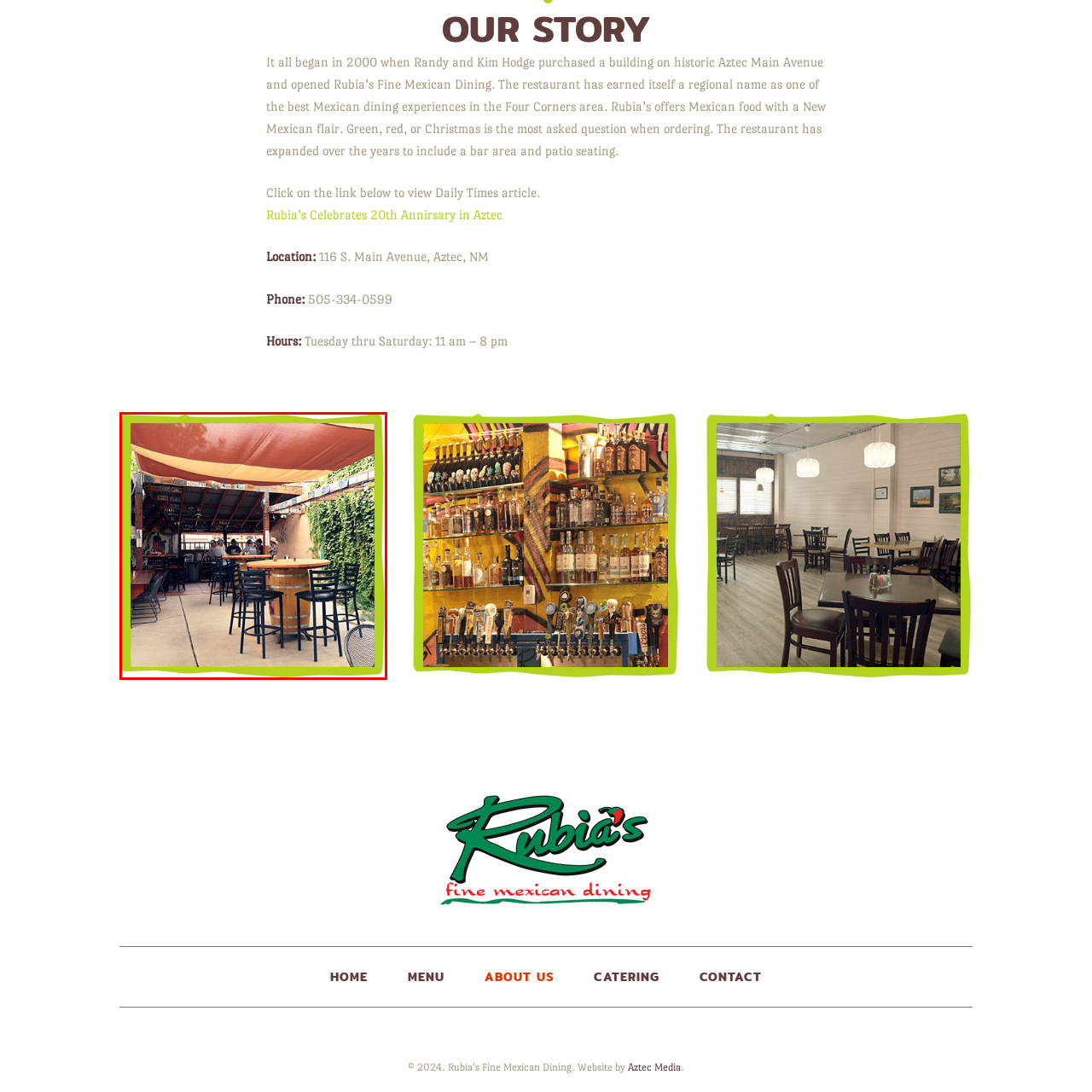Analyze the picture enclosed by the red bounding box and provide a single-word or phrase answer to this question:
What is the purpose of the awning?

Provides shade